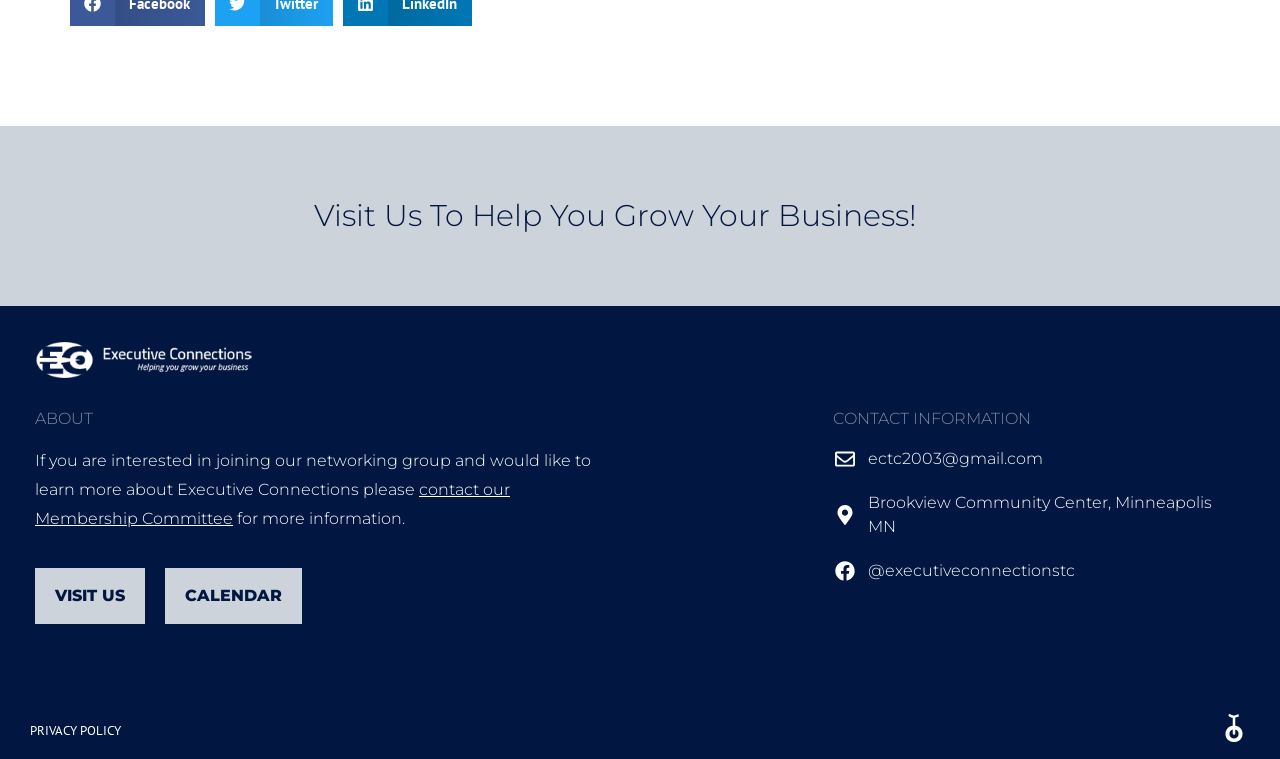Determine the bounding box of the UI element mentioned here: "ectc2003@gmail.com". The coordinates must be in the format [left, top, right, bottom] with values ranging from 0 to 1.

[0.65, 0.589, 0.961, 0.621]